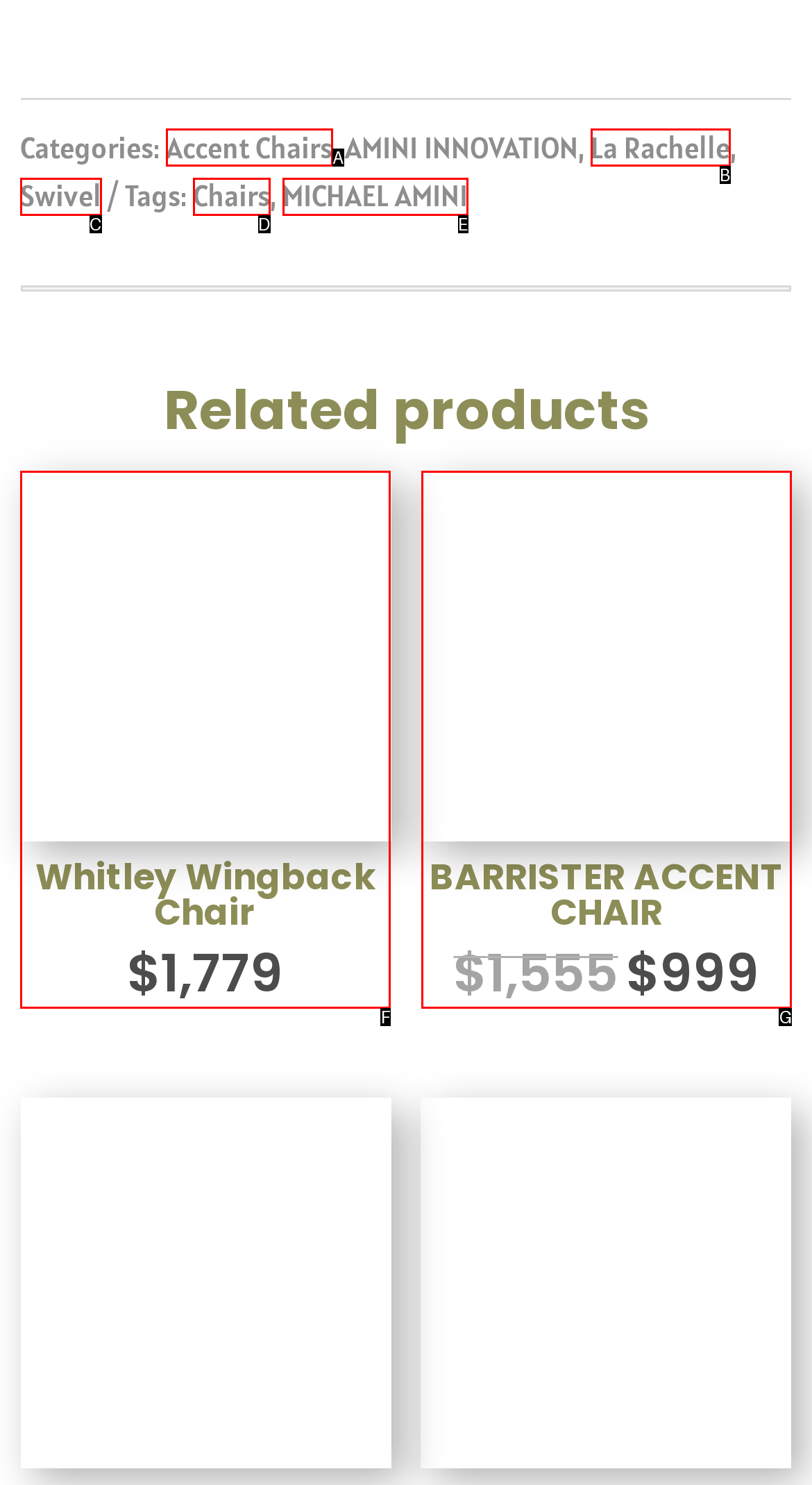Given the description: Chairs, pick the option that matches best and answer with the corresponding letter directly.

D